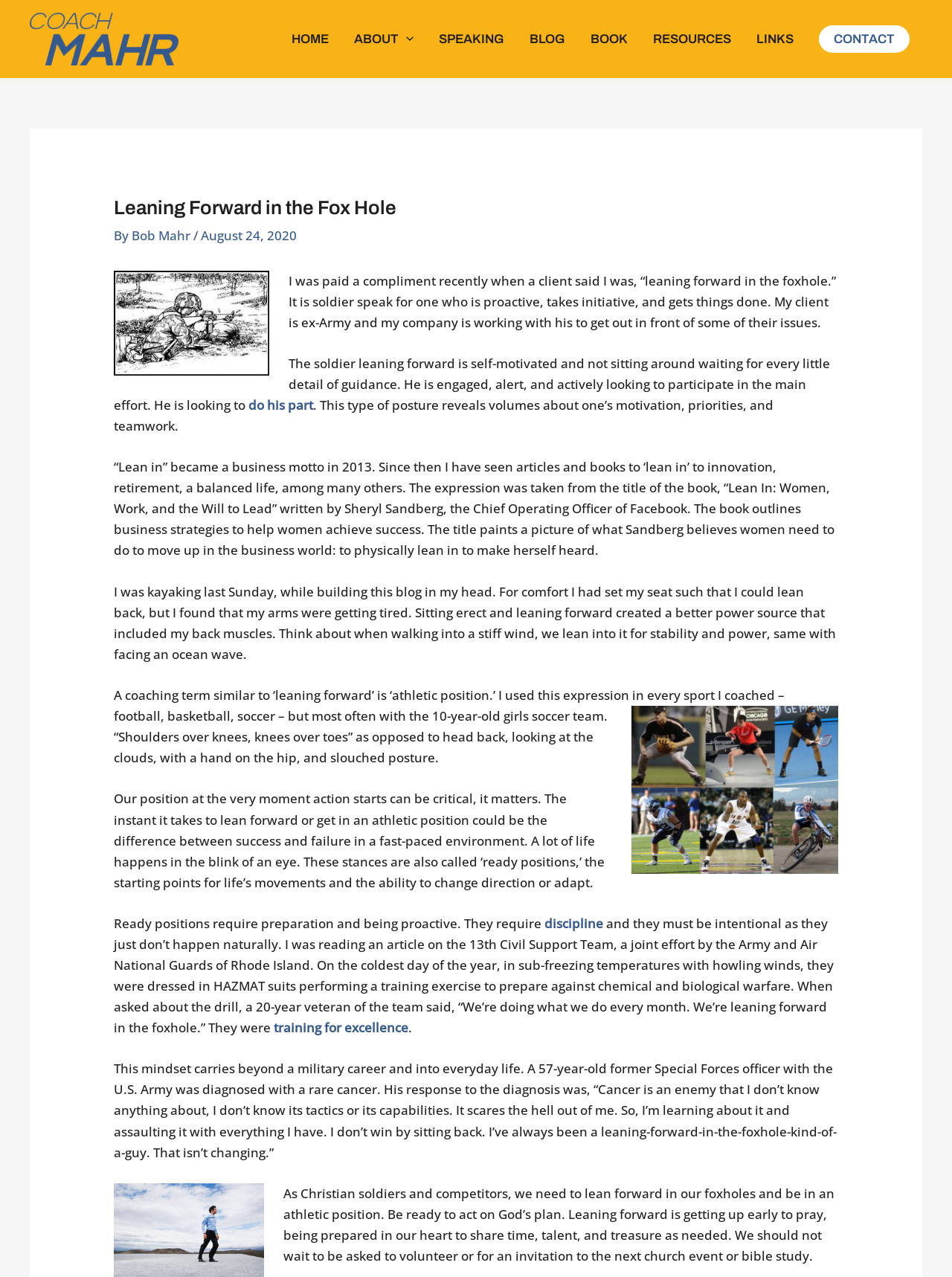Identify the bounding box coordinates of the section that should be clicked to achieve the task described: "Click the discipline link".

[0.572, 0.716, 0.634, 0.73]